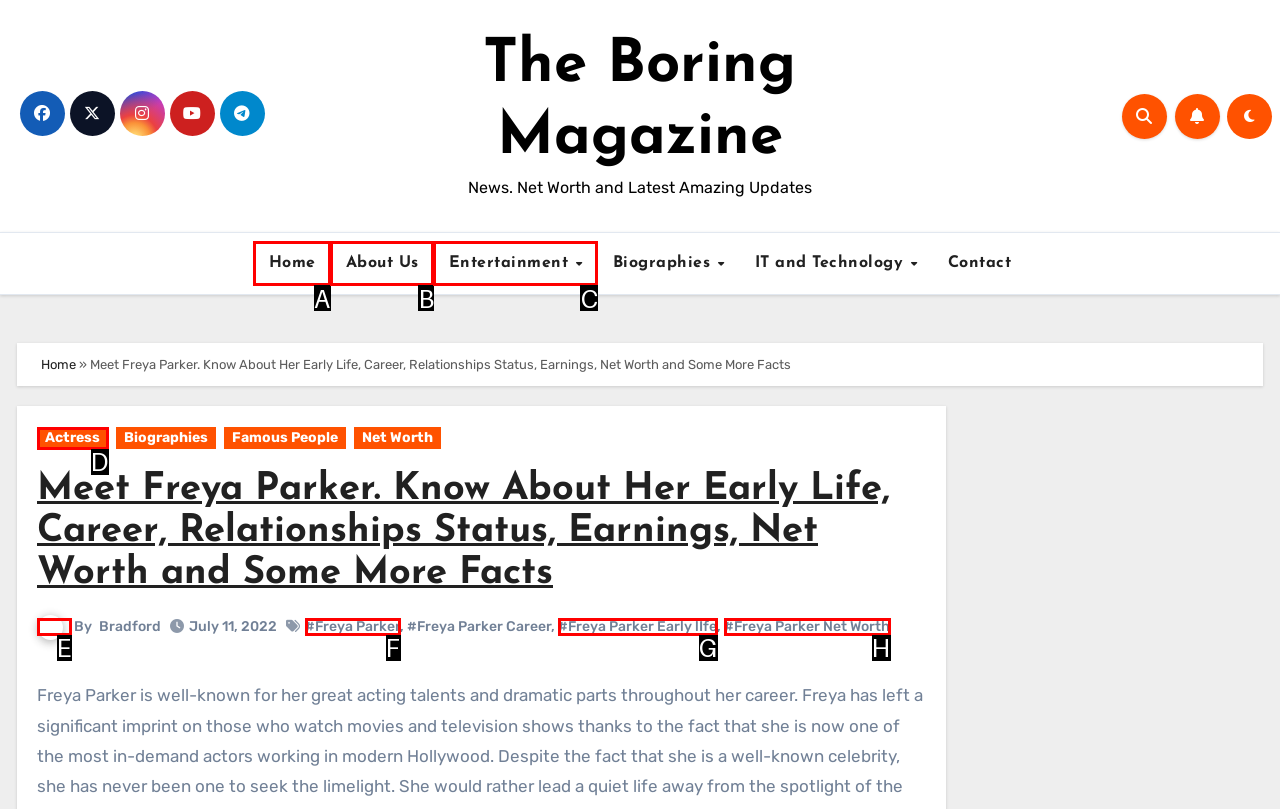Tell me which one HTML element I should click to complete this task: Click on the Home link Answer with the option's letter from the given choices directly.

A